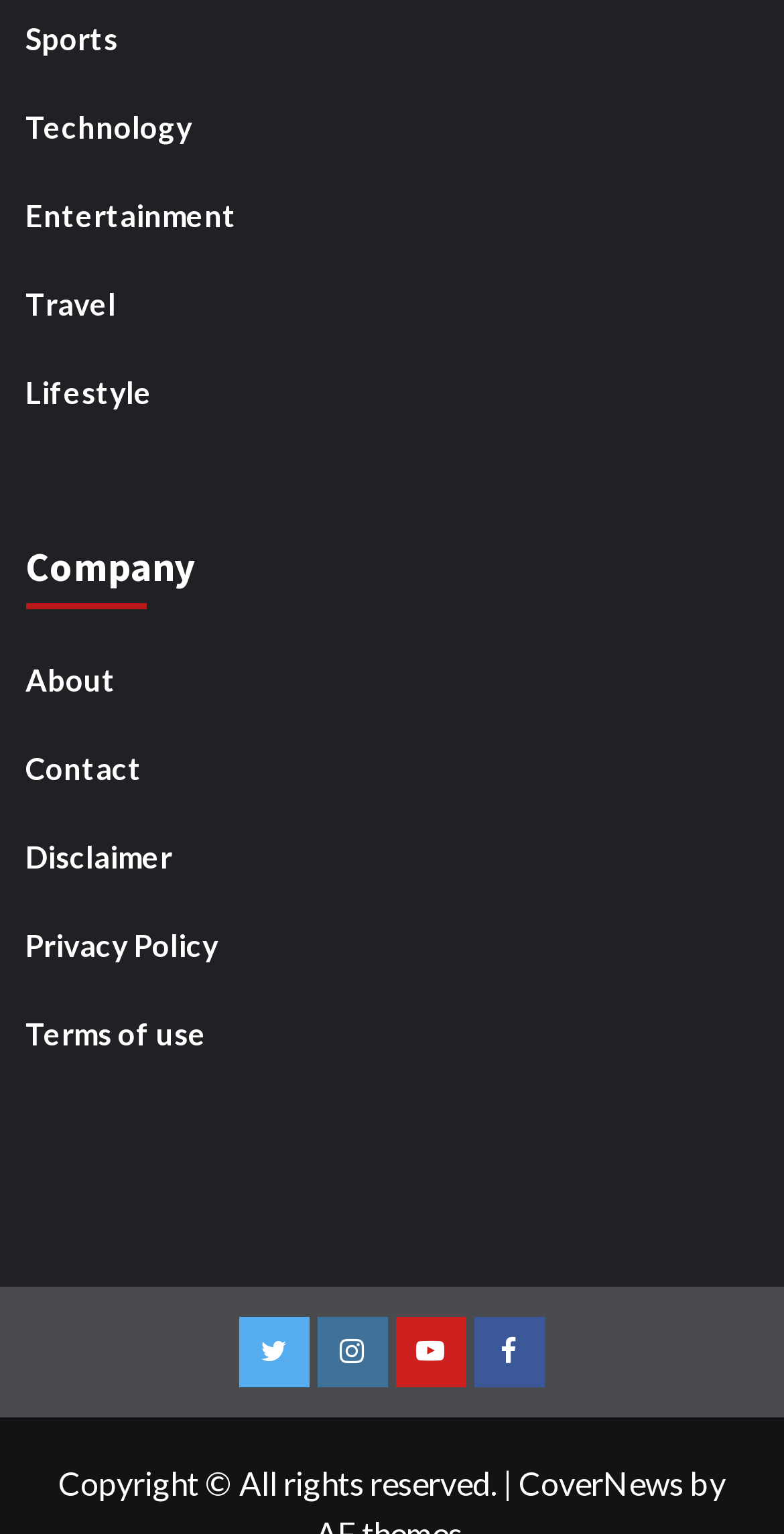Identify the bounding box coordinates of the region that needs to be clicked to carry out this instruction: "Click on Sports". Provide these coordinates as four float numbers ranging from 0 to 1, i.e., [left, top, right, bottom].

[0.032, 0.009, 0.968, 0.06]